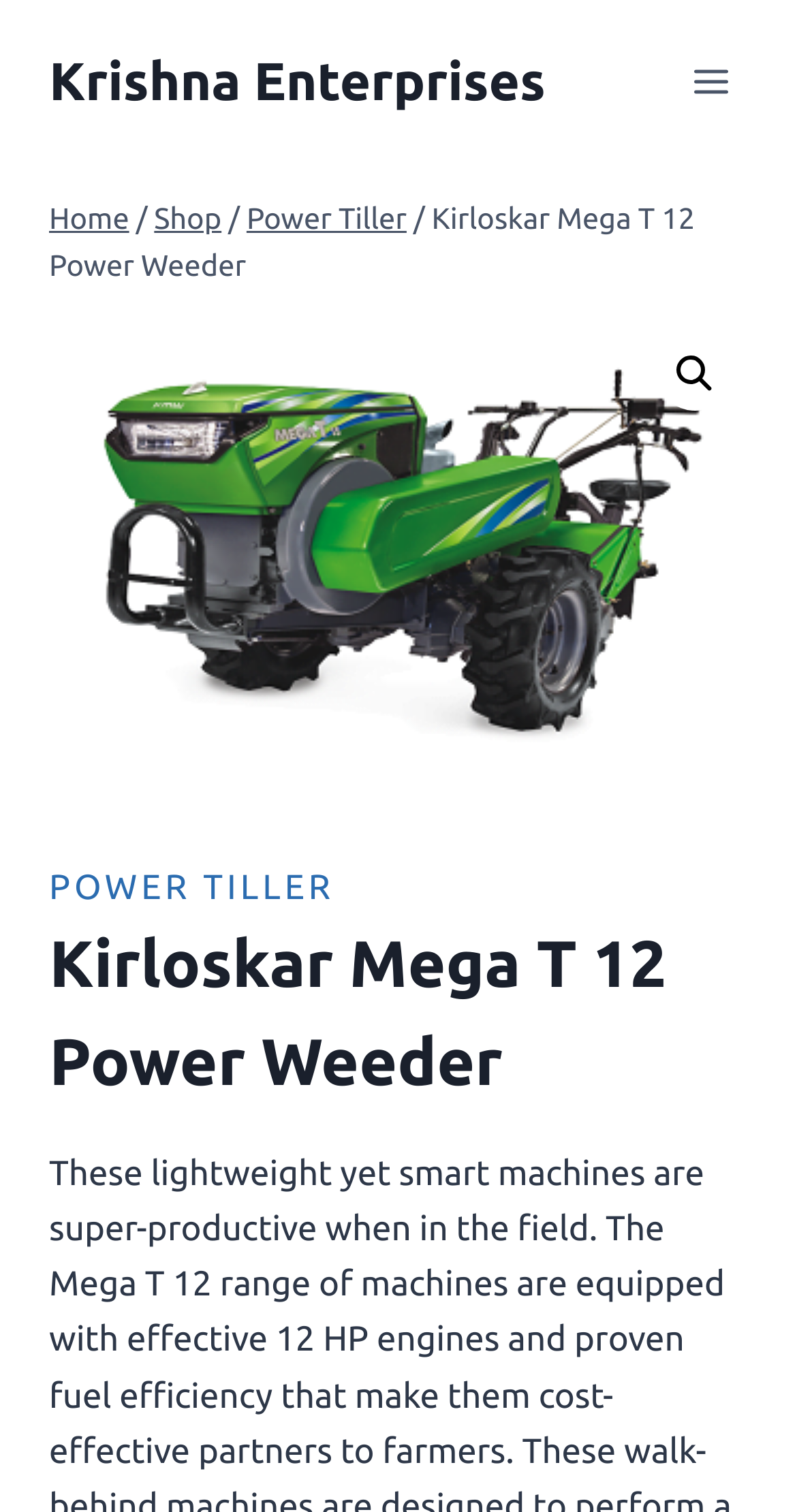Analyze the image and give a detailed response to the question:
What is the name of the product?

I found the answer by looking at the breadcrumbs navigation section, where the last item is 'Kirloskar Mega T 12 Power Weeder', which suggests that it is the name of the product being described on this webpage.